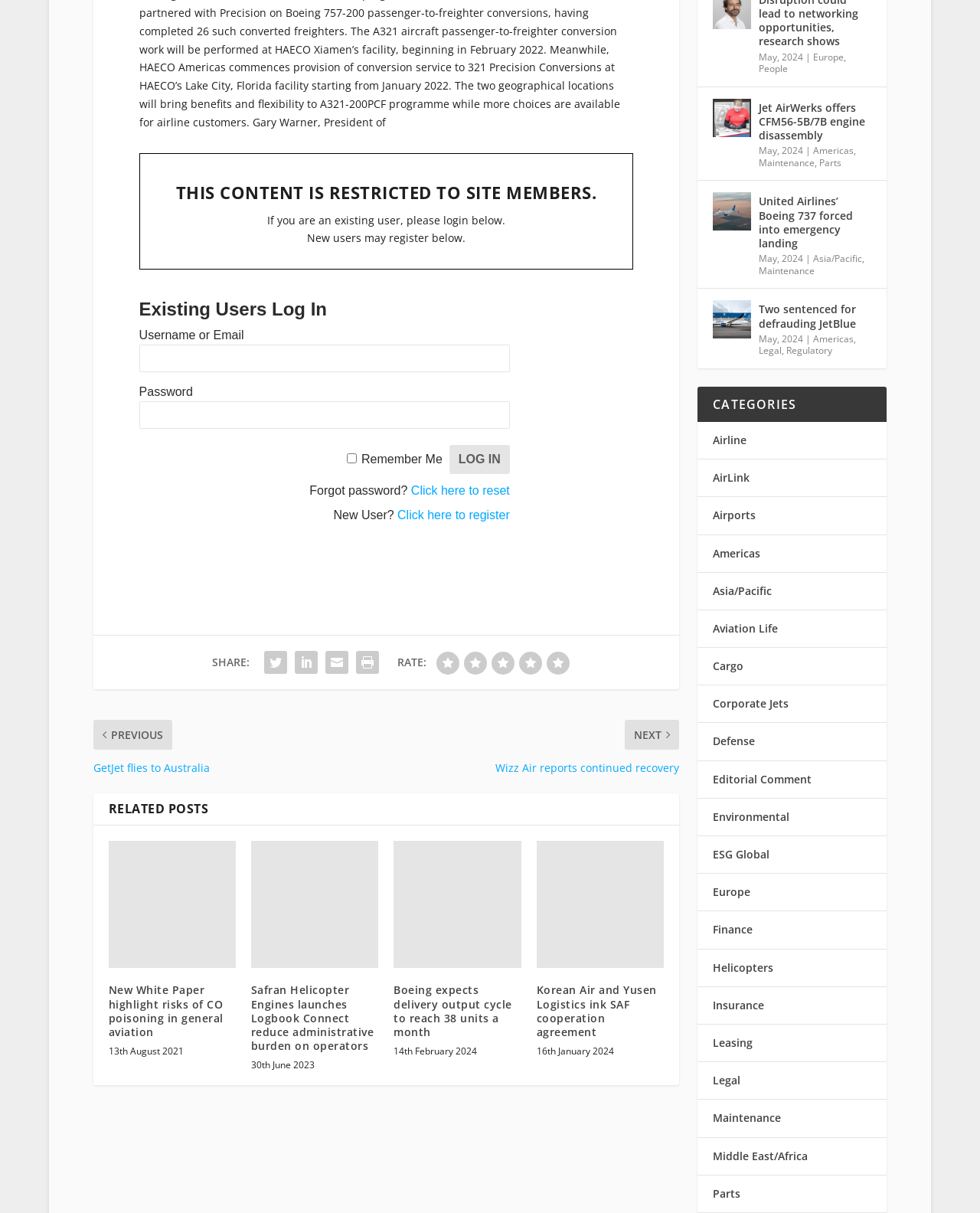What is the category 'Americas' located?
From the image, respond using a single word or phrase.

Right side